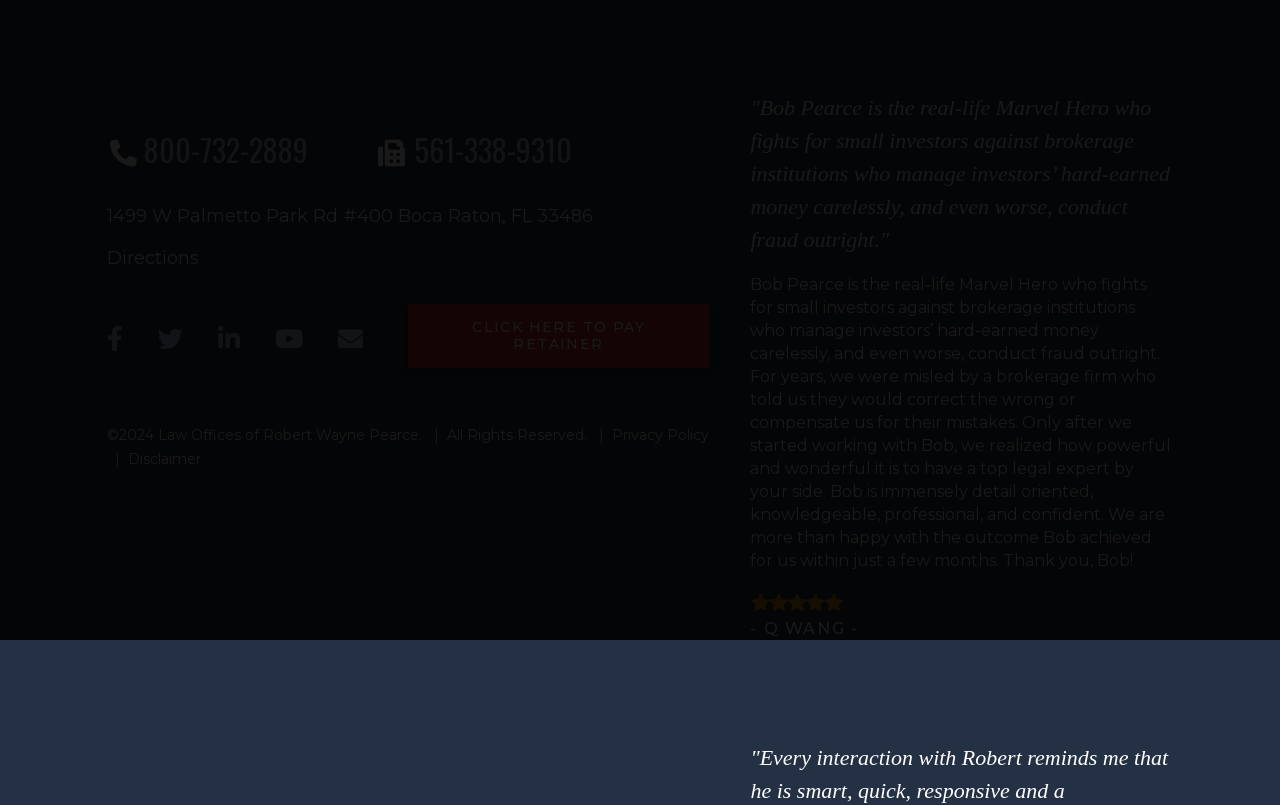Please answer the following question using a single word or phrase: 
What is the phone number on the top?

800-732-2889